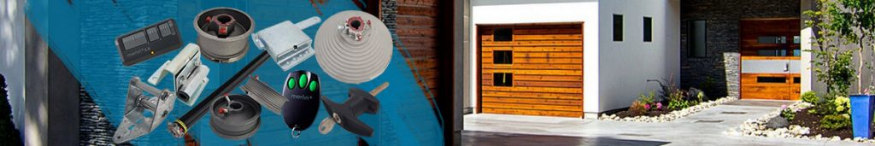What material is the garage door made of?
Based on the screenshot, answer the question with a single word or phrase.

Wooden panels